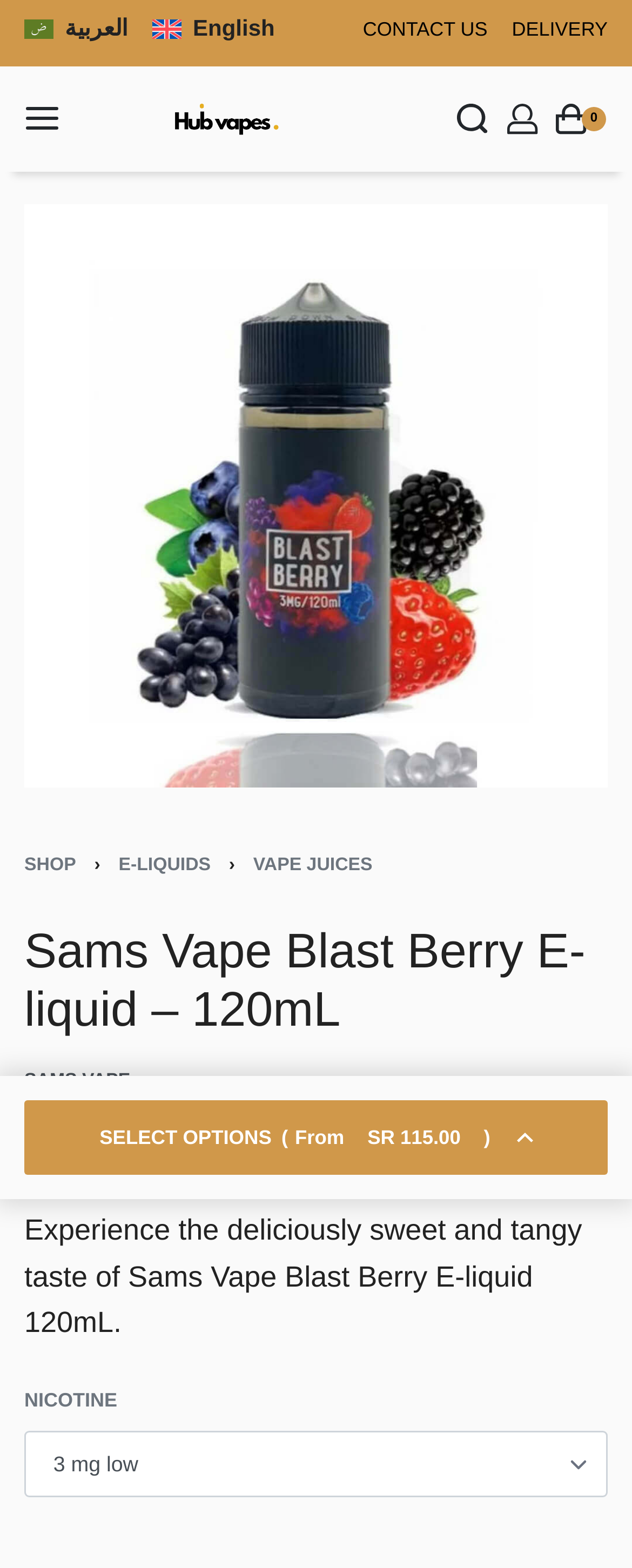Find the bounding box of the web element that fits this description: "aria-label="Open Account details"".

[0.799, 0.065, 0.852, 0.086]